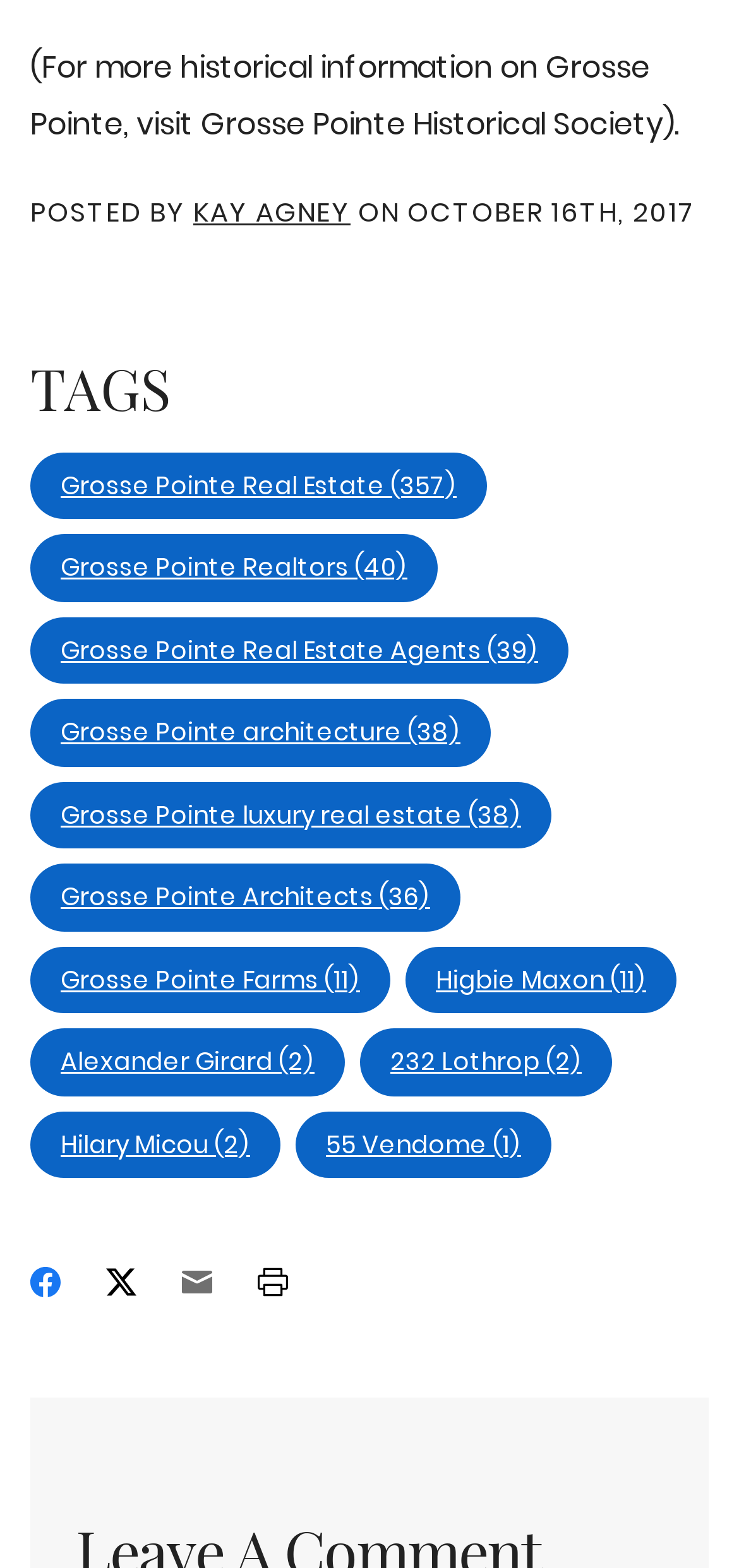Please determine the bounding box coordinates of the area that needs to be clicked to complete this task: 'Explore the post from KAY AGNEY'. The coordinates must be four float numbers between 0 and 1, formatted as [left, top, right, bottom].

[0.262, 0.123, 0.474, 0.147]